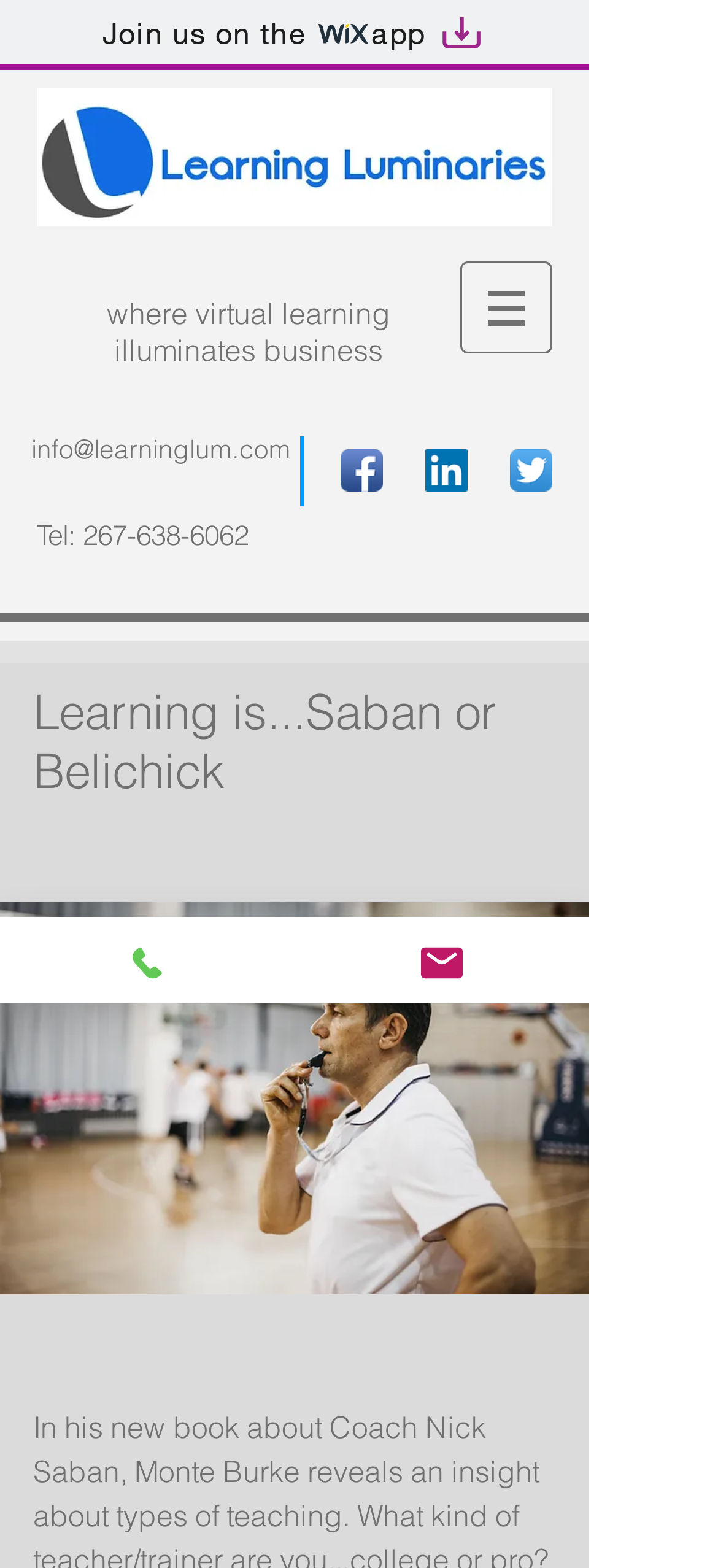Locate the bounding box coordinates of the clickable part needed for the task: "Explore the site".

[0.641, 0.167, 0.769, 0.225]